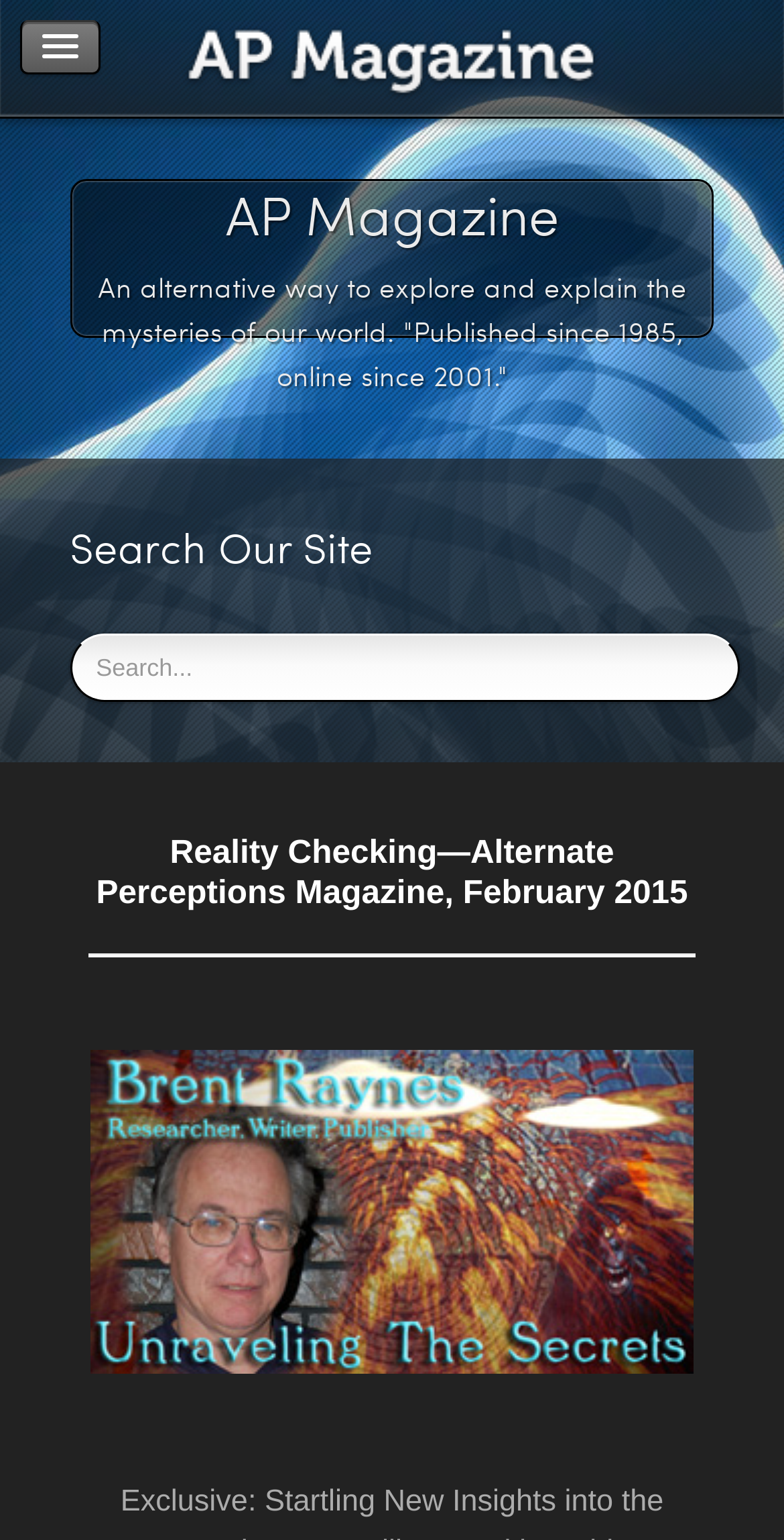Respond to the following query with just one word or a short phrase: 
What is the name of the magazine?

AP Magazine